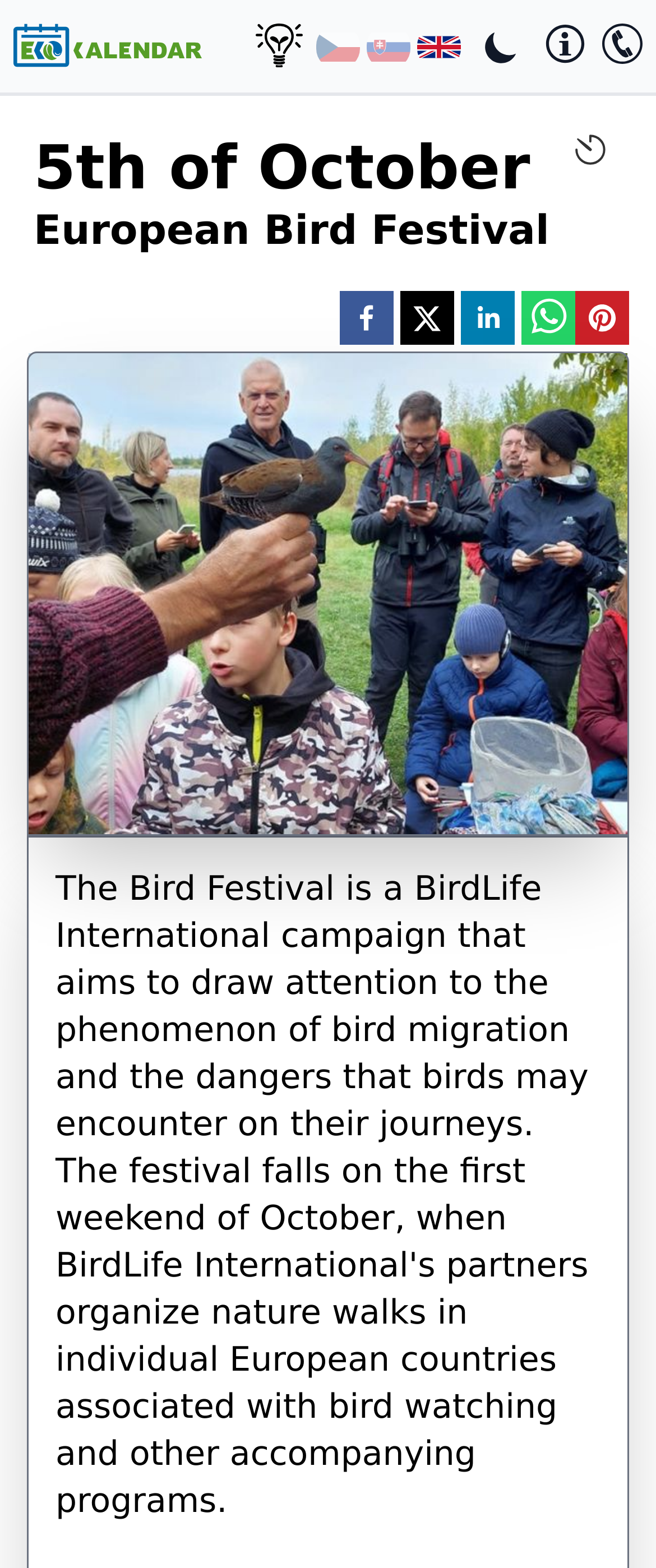Provide an in-depth caption for the contents of the webpage.

The webpage is about the European Bird Festival, a campaign by BirdLife International that aims to raise awareness about bird migration and the dangers birds face during their journeys. 

At the top left of the page, there is a small image. Next to it, there are three language options: 'ekotipy', 'Čeština', and 'Slovenština', followed by an 'English' option. 

On the top right, there are three identical 'Toggle Dark Mode' buttons, each accompanied by a small image. 

Below the language options, there is a large heading that spans the width of the page, with the date '5th of October' on the first line and 'European Bird Festival' on the second line. 

To the right of the heading, there is a 'start/stop presentation' button with an image inside. 

Further down, there are five social media buttons: 'pinterest', 'whatsapp', 'linkedin', 'twitter', and 'facebook', each with an image inside. These buttons are aligned horizontally and take up about half of the page's width.

At the bottom of the page, there is a large image that spans almost the entire width of the page, with the caption 'European Bird Festival'.